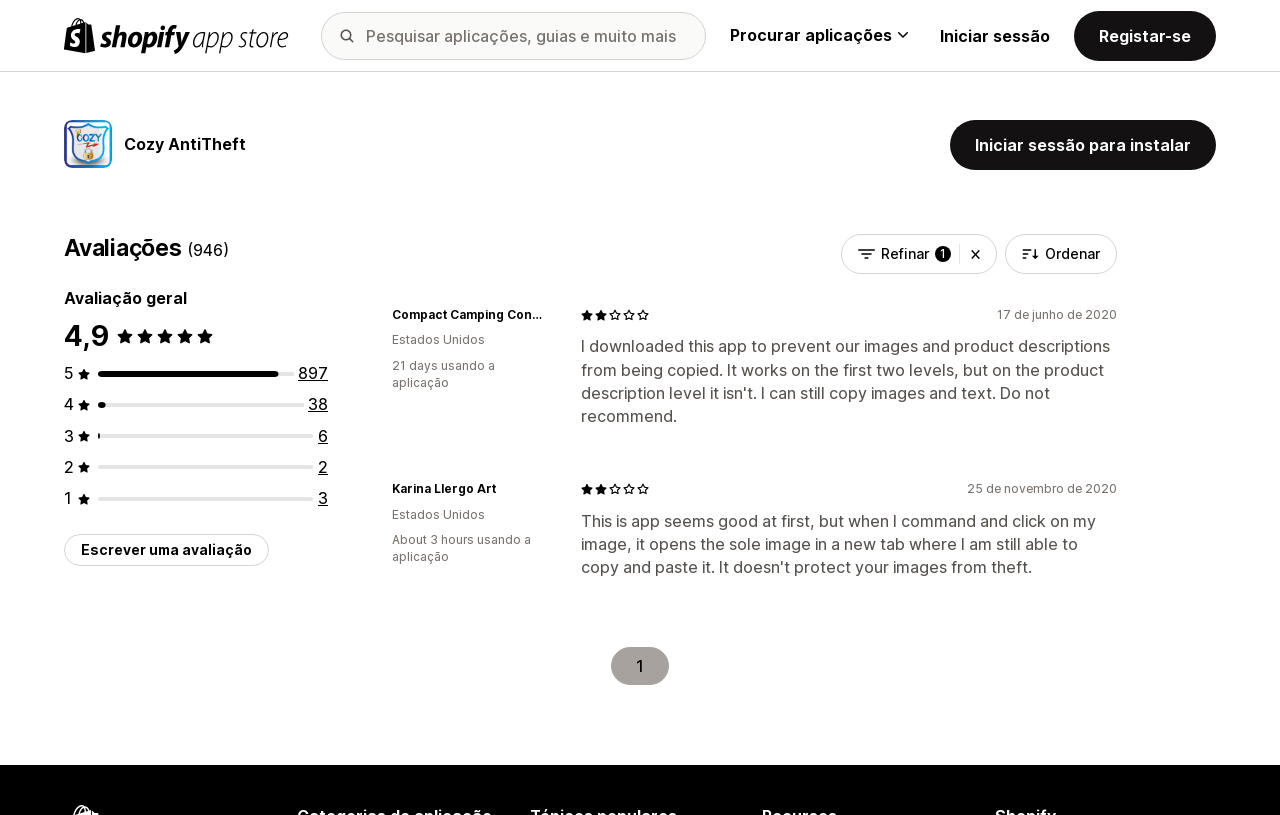Locate the bounding box coordinates of the clickable region to complete the following instruction: "View the General Terms of Use."

None